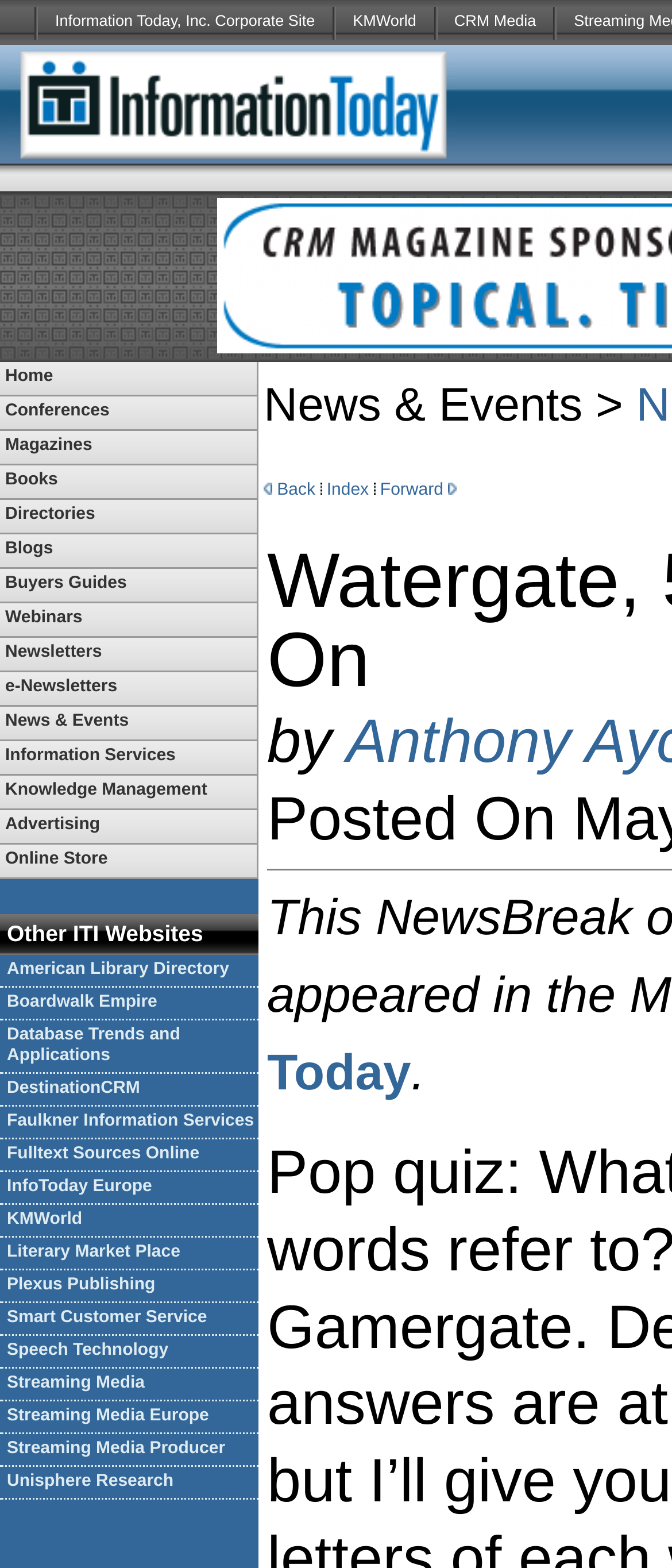Answer the question below with a single word or a brief phrase: 
How many links are there in the top navigation bar?

14